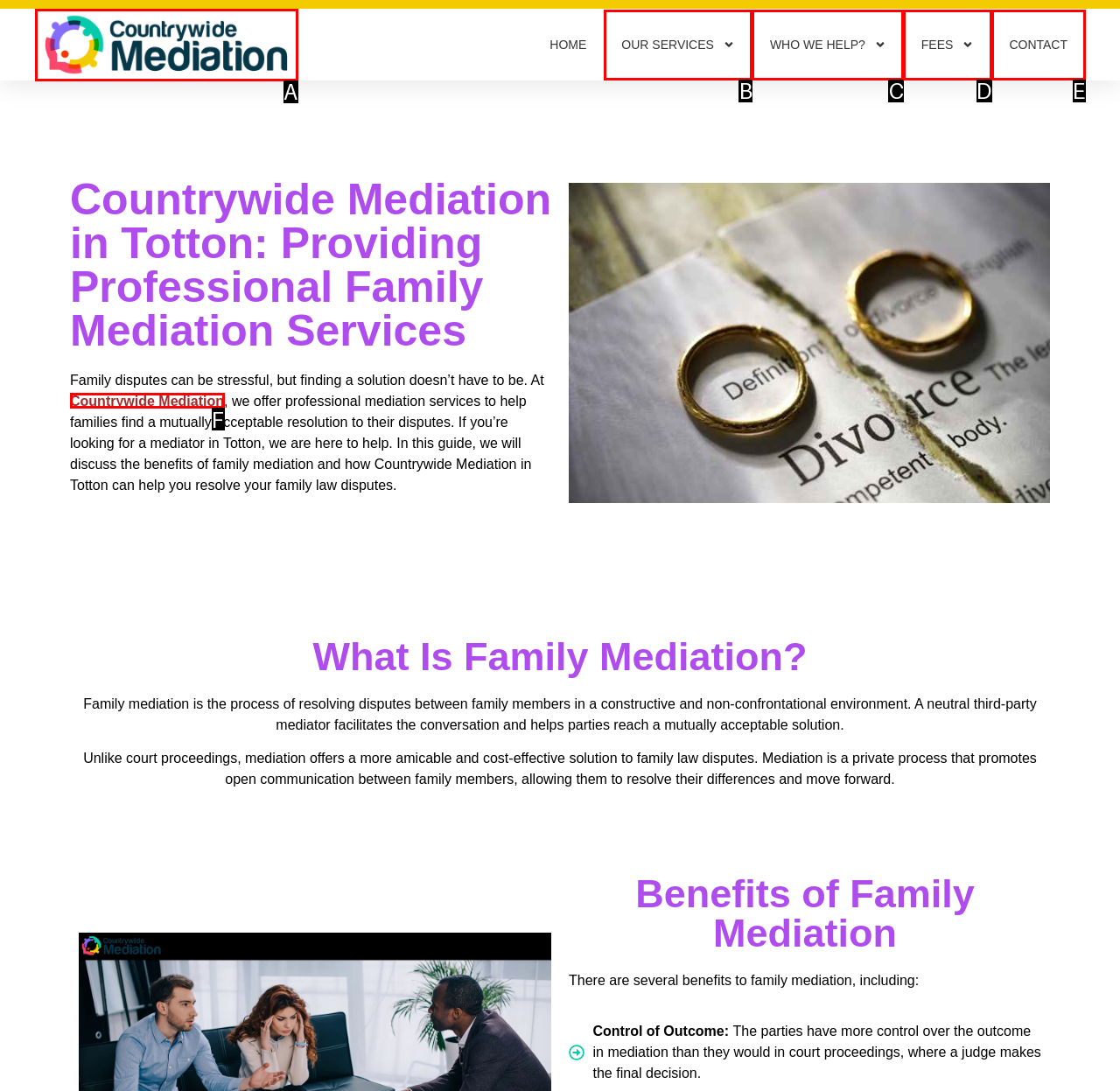Based on the description: Search, select the HTML element that best fits. Reply with the letter of the correct choice from the options given.

None